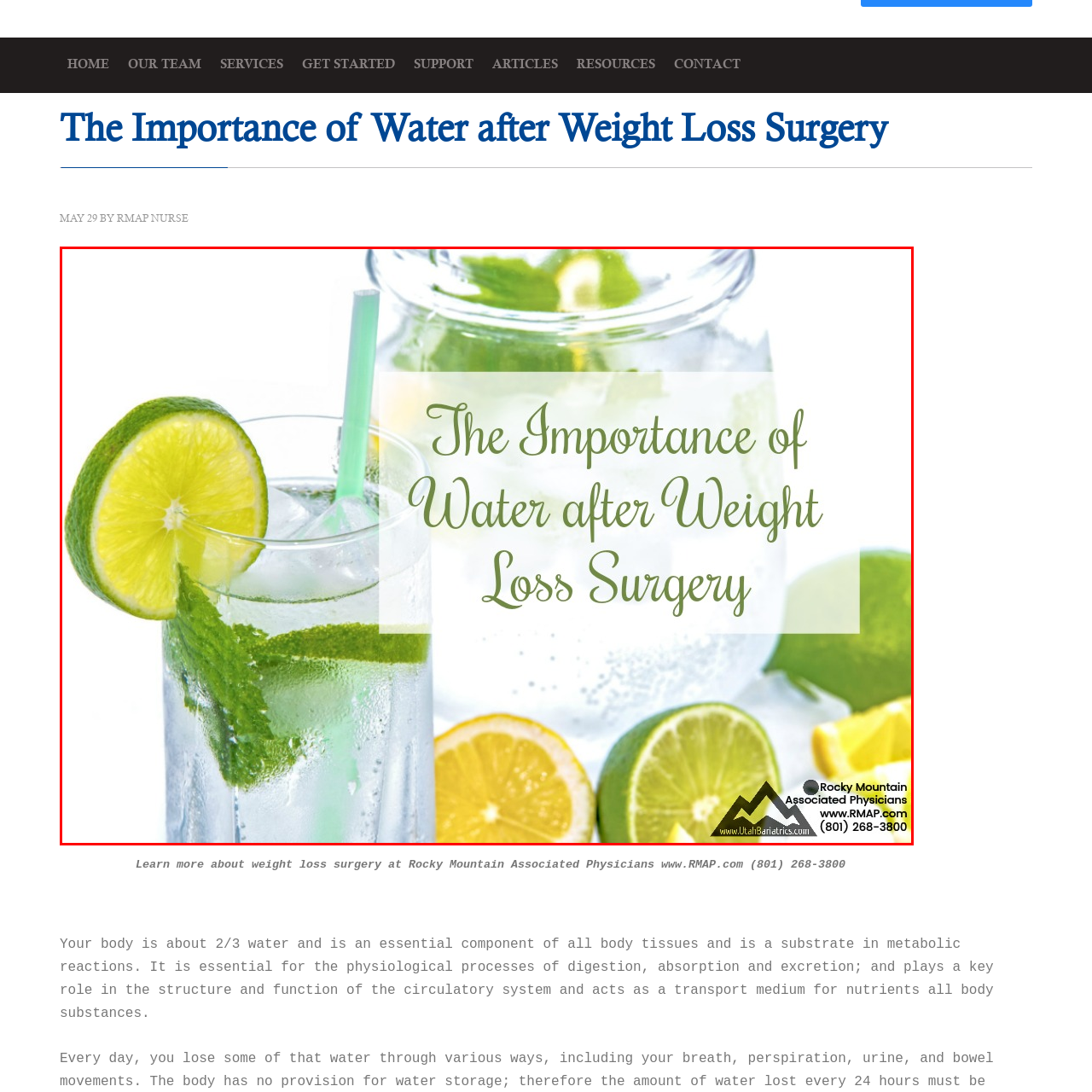Offer a comprehensive description of the image enclosed by the red box.

The image emphasizes the essential role of hydration following weight loss surgery, featuring refreshing beverages adorned with fresh lime and mint leaves. In the foreground, a glass filled with crystal-clear water showcases slices of lime and a green straw, while a larger pitcher, presumably containing water infused with similar garnishes, is visible in the background. Superimposed on the image is the elegant text, "The Importance of Water after Weight Loss Surgery," which captures the critical message of maintaining proper hydration for overall health and recovery following surgical procedures. The bottom corner showcases the logo and contact information for Rocky Mountain Associated Physicians, emphasizing their commitment to patient care and guidance in the recovery process.